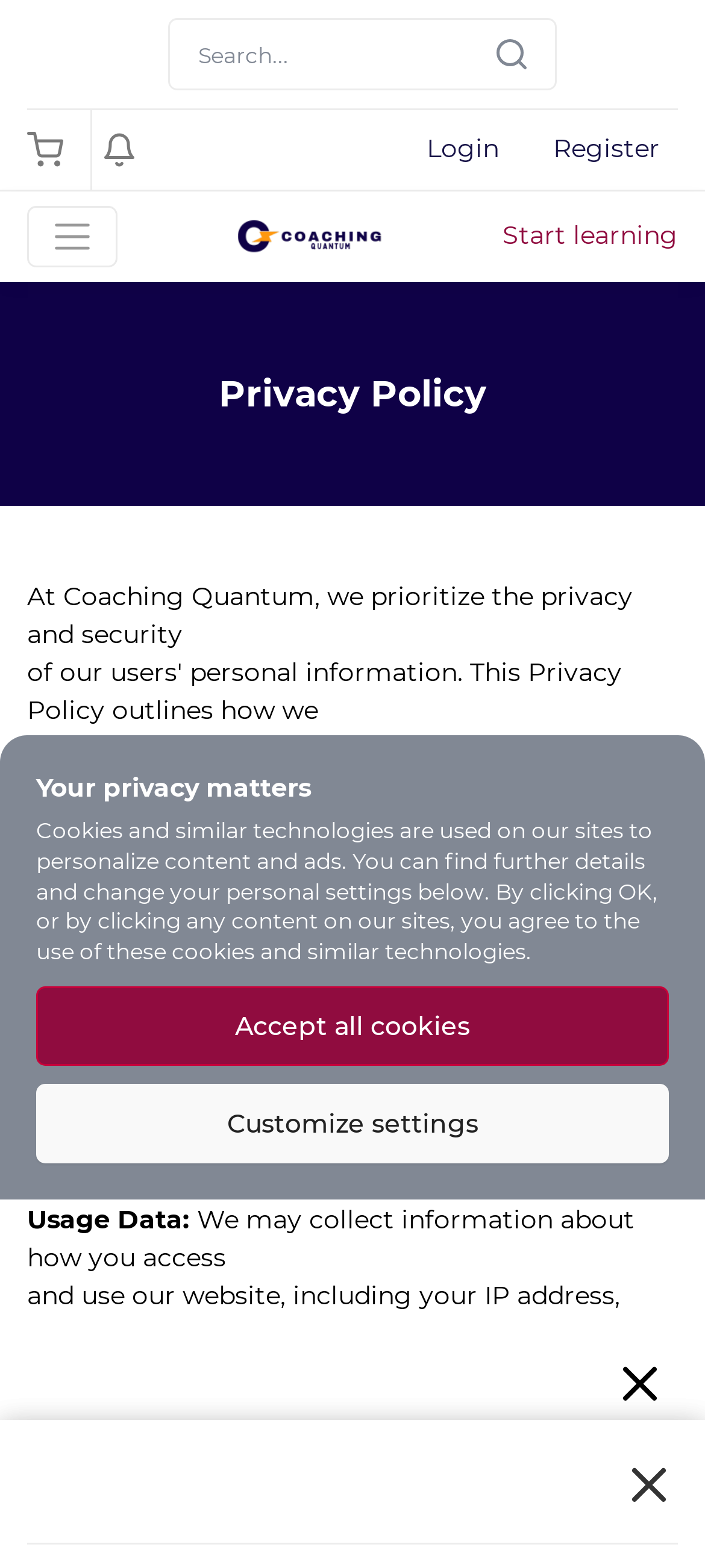Kindly determine the bounding box coordinates for the area that needs to be clicked to execute this instruction: "Click the site logo".

[0.327, 0.122, 0.553, 0.18]